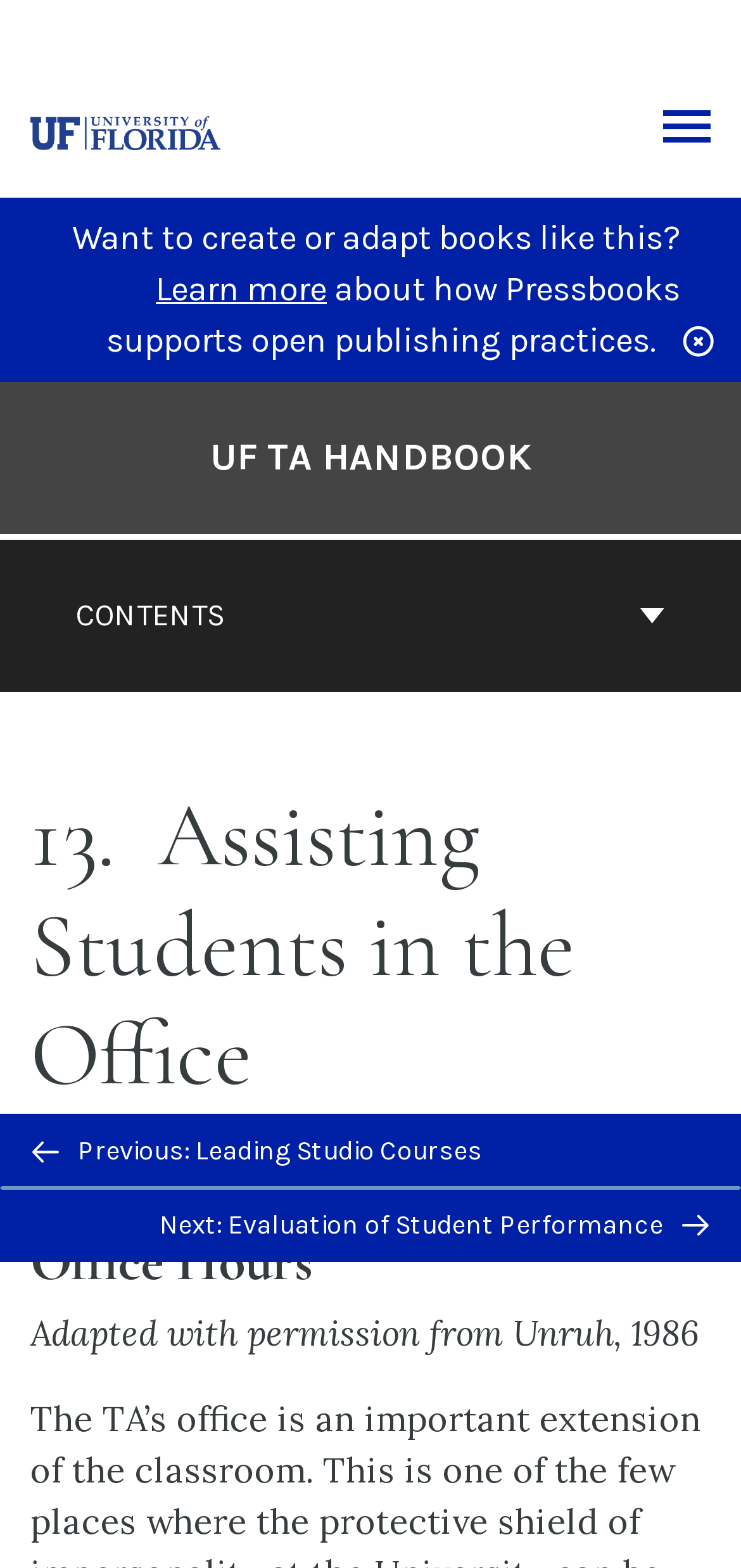Please mark the clickable region by giving the bounding box coordinates needed to complete this instruction: "Toggle menu".

[0.895, 0.07, 0.959, 0.095]